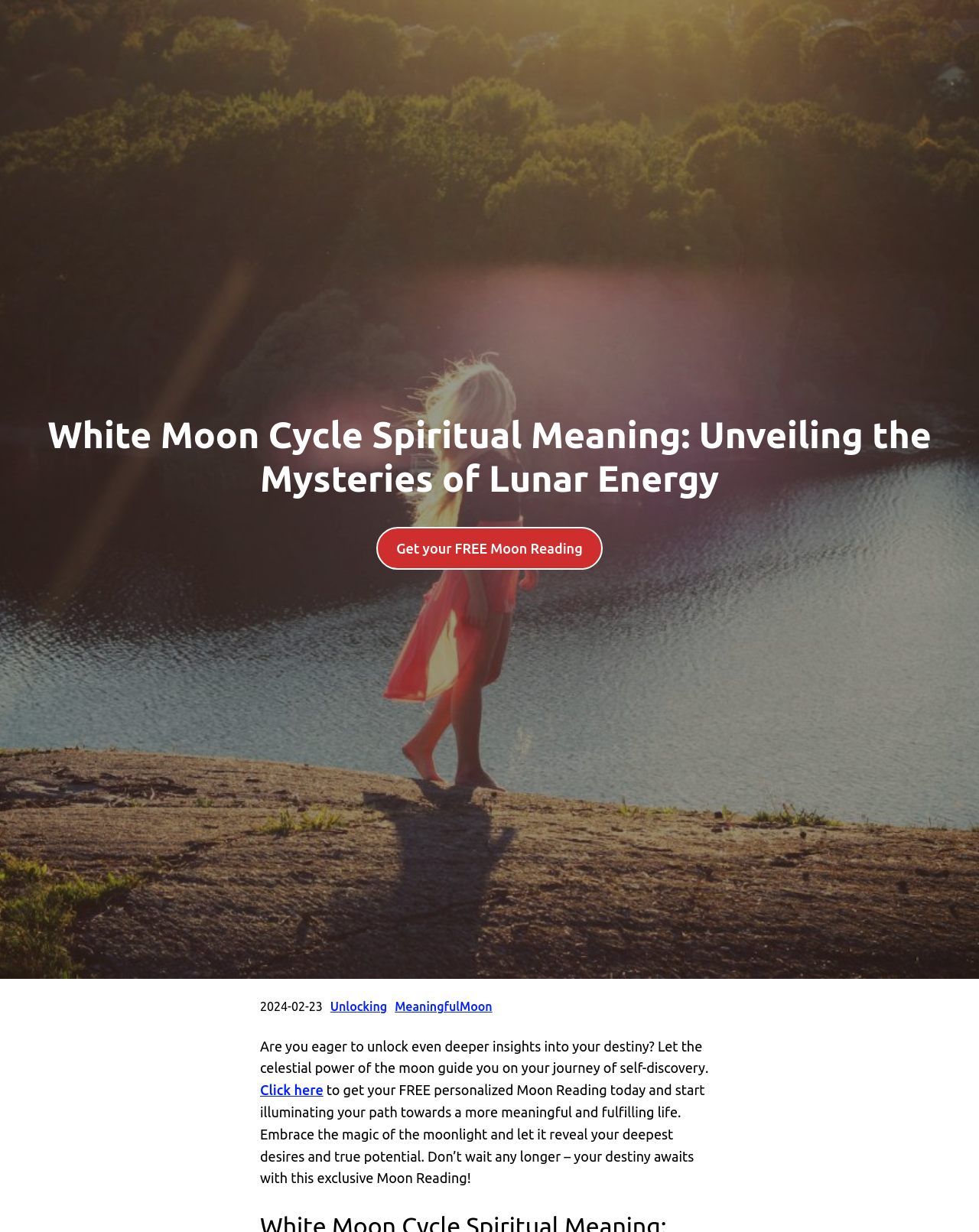Using the element description: "name="EMAIL" placeholder="Email address"", determine the bounding box coordinates. The coordinates should be in the format [left, top, right, bottom], with values between 0 and 1.

None